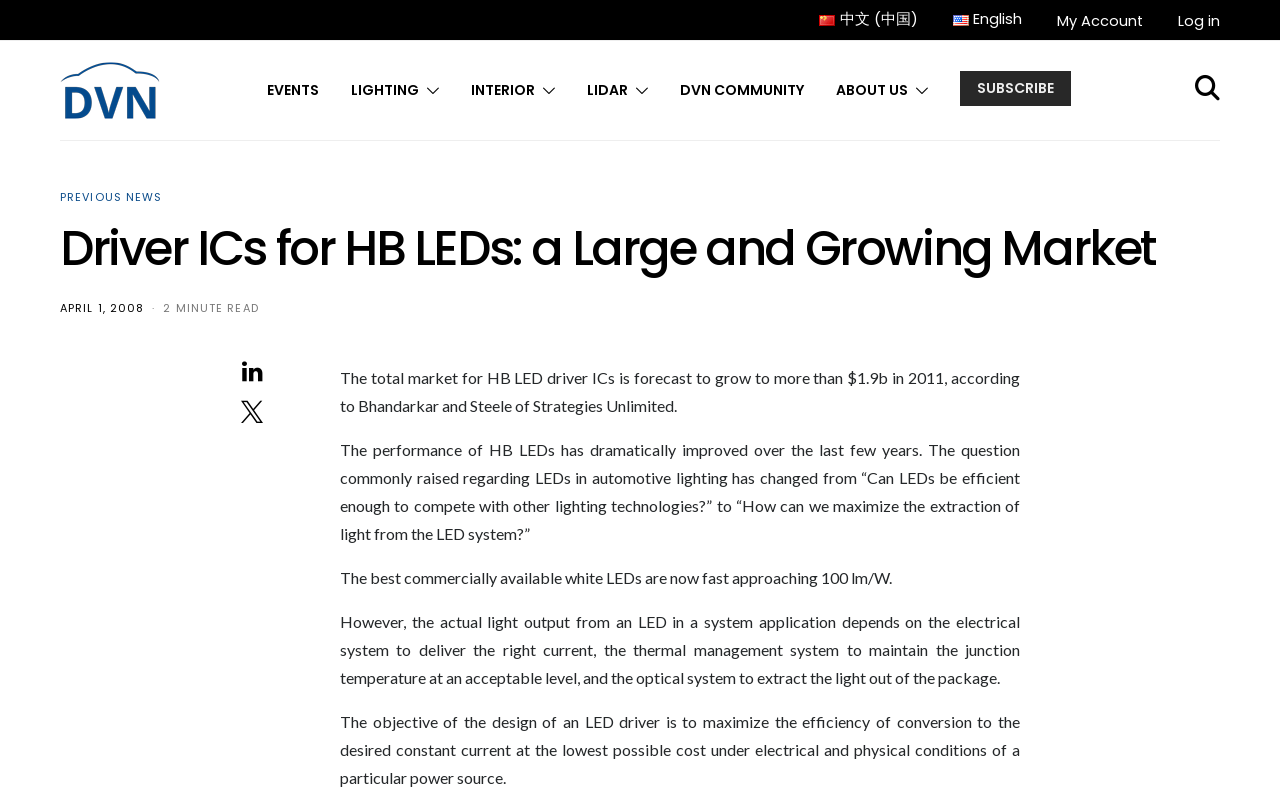Specify the bounding box coordinates of the element's area that should be clicked to execute the given instruction: "Subscribe to the newsletter". The coordinates should be four float numbers between 0 and 1, i.e., [left, top, right, bottom].

[0.75, 0.088, 0.837, 0.131]